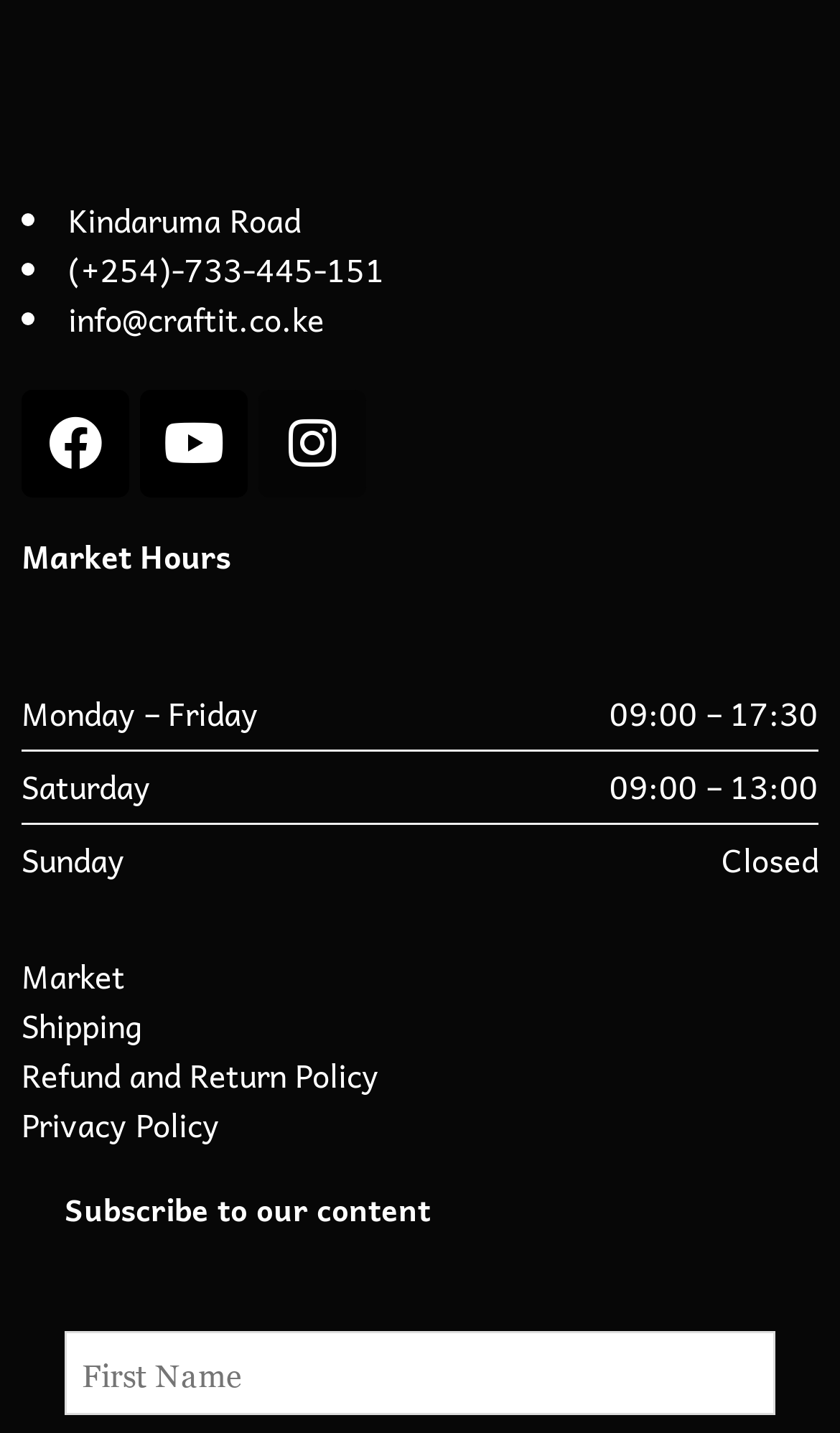What are the market hours on weekdays?
Refer to the screenshot and answer in one word or phrase.

09:00 – 17:30